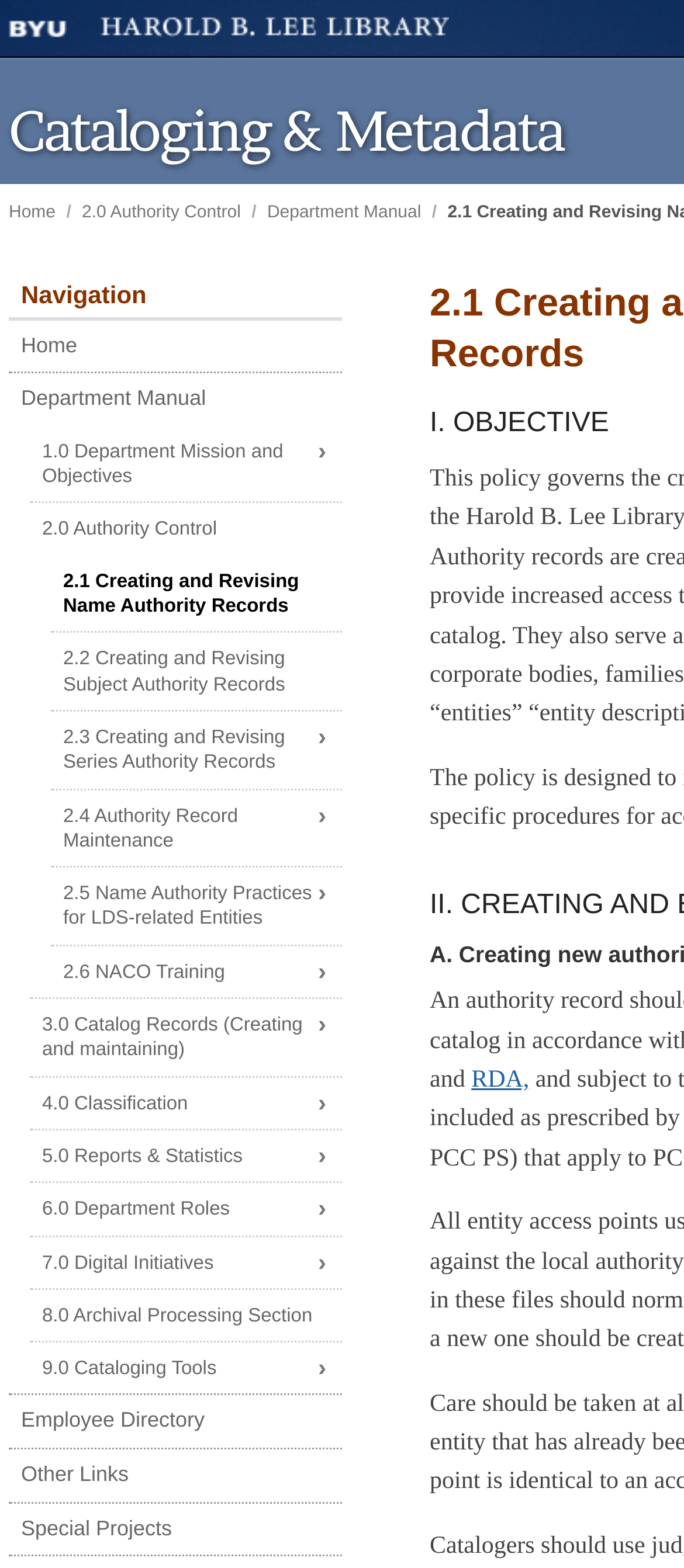Find the bounding box coordinates of the area to click in order to follow the instruction: "read about 2.1 Creating and Revising Name Authority Records".

[0.074, 0.354, 0.5, 0.403]